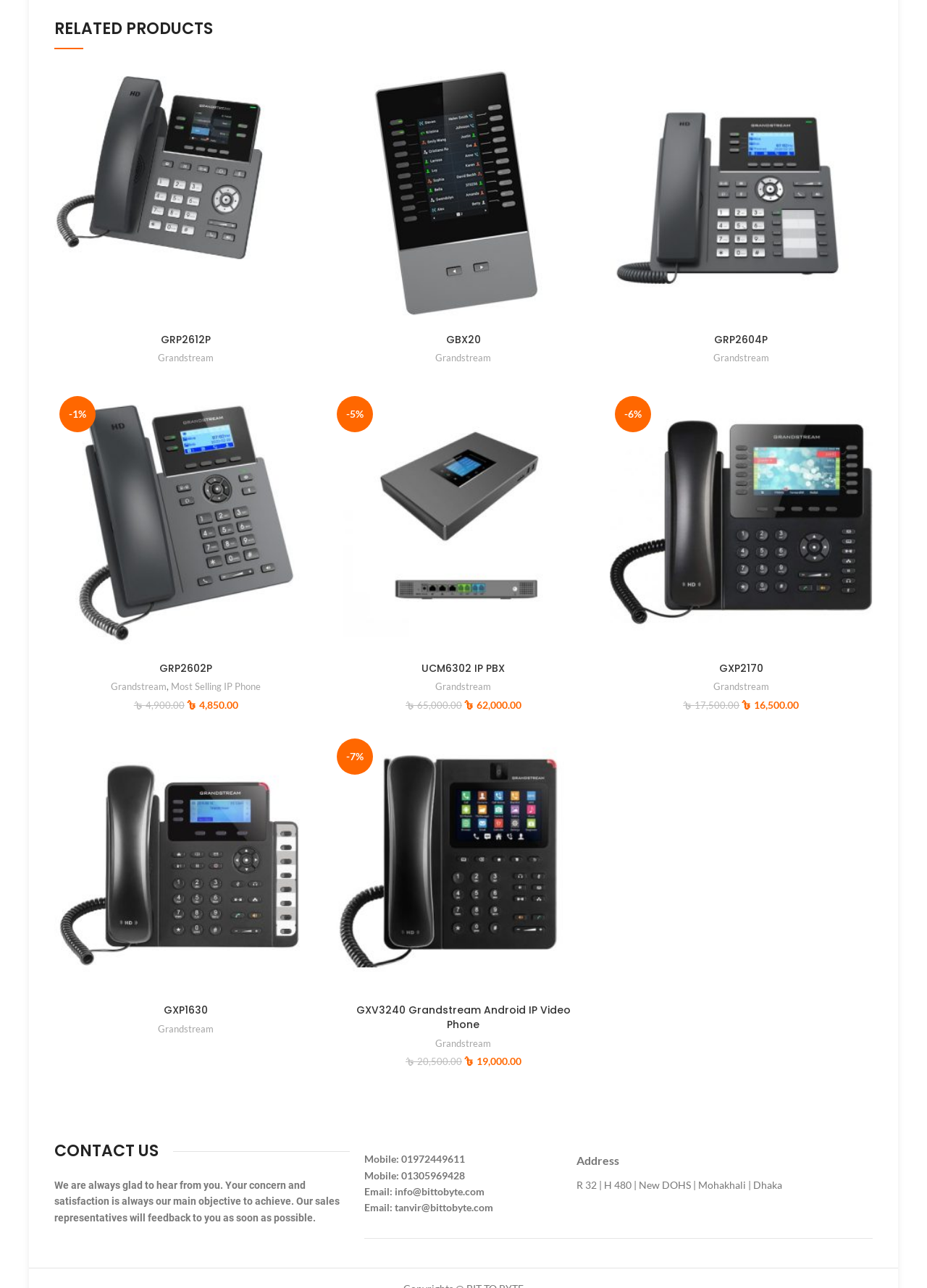What is the discount on the 'Grandstream GXP2170 IP Phone Bangladesh'?
Please give a detailed and thorough answer to the question, covering all relevant points.

The product 'Grandstream GXP2170 IP Phone Bangladesh' has a discount of -6% listed next to it, indicating that the product is available at a discounted price.